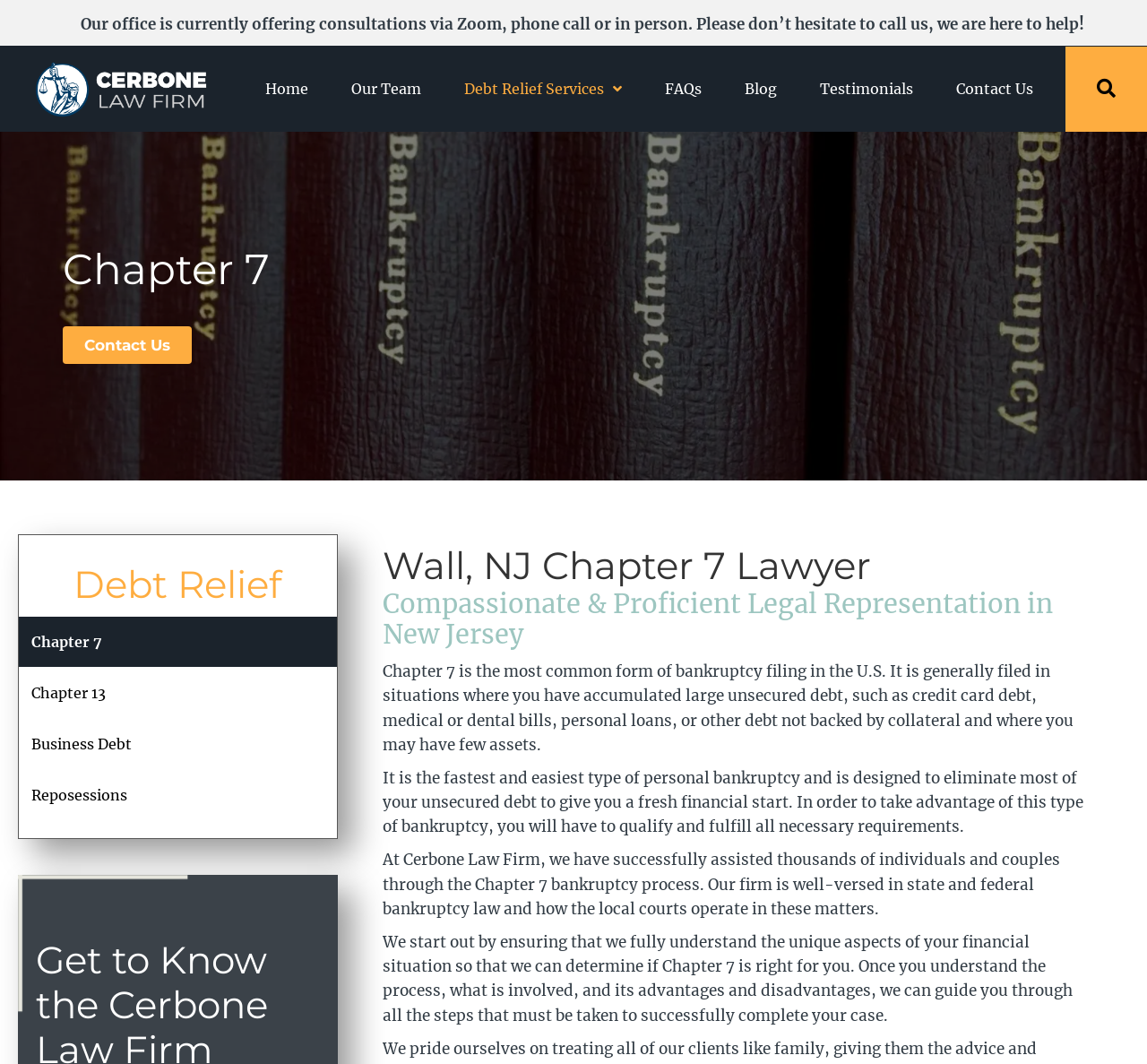How can you contact the law firm?
Using the information from the image, give a concise answer in one word or a short phrase.

Via Zoom, phone call, or in person